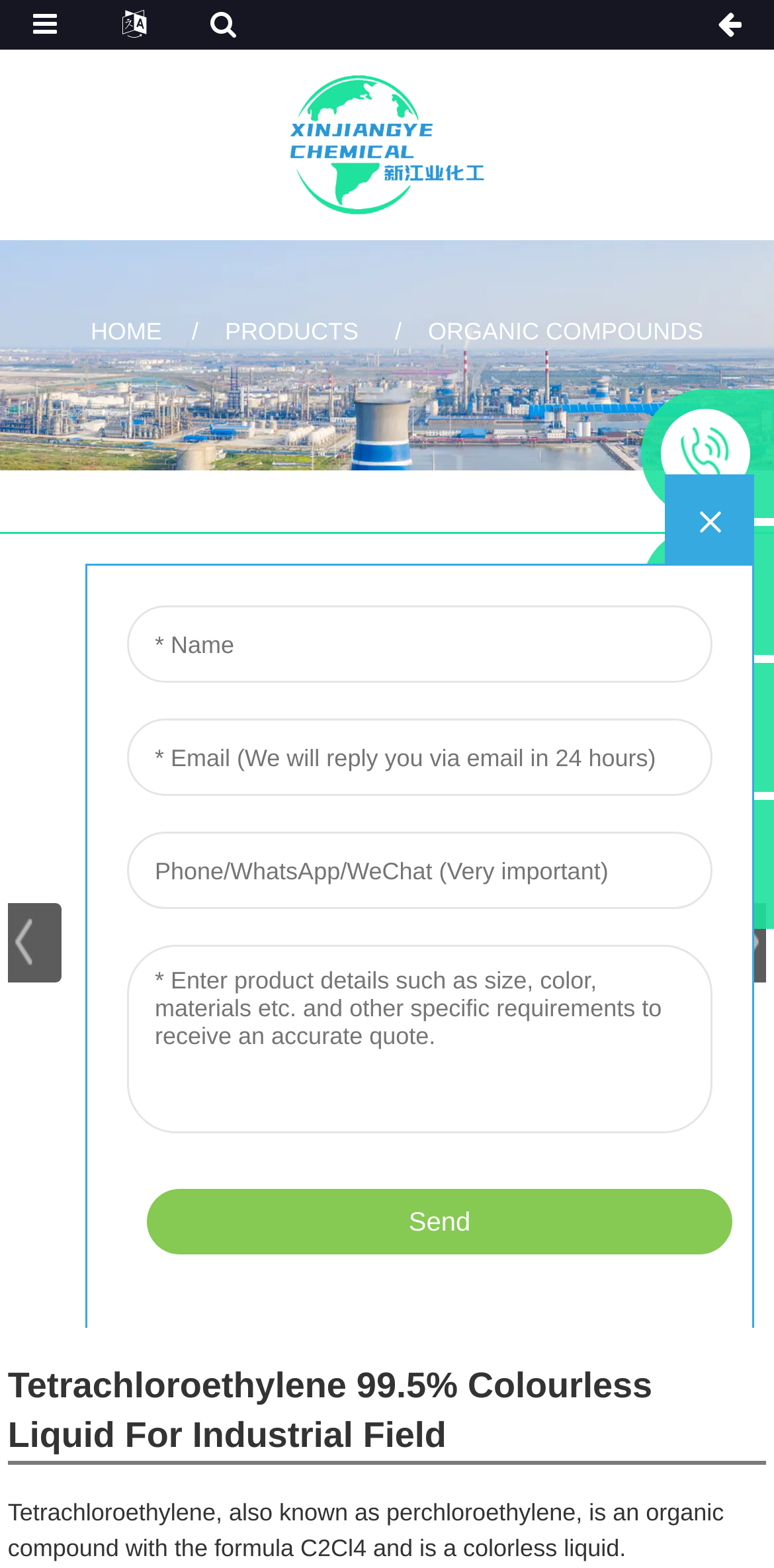How many navigation links are at the top of the page?
Based on the image, give a concise answer in the form of a single word or short phrase.

3